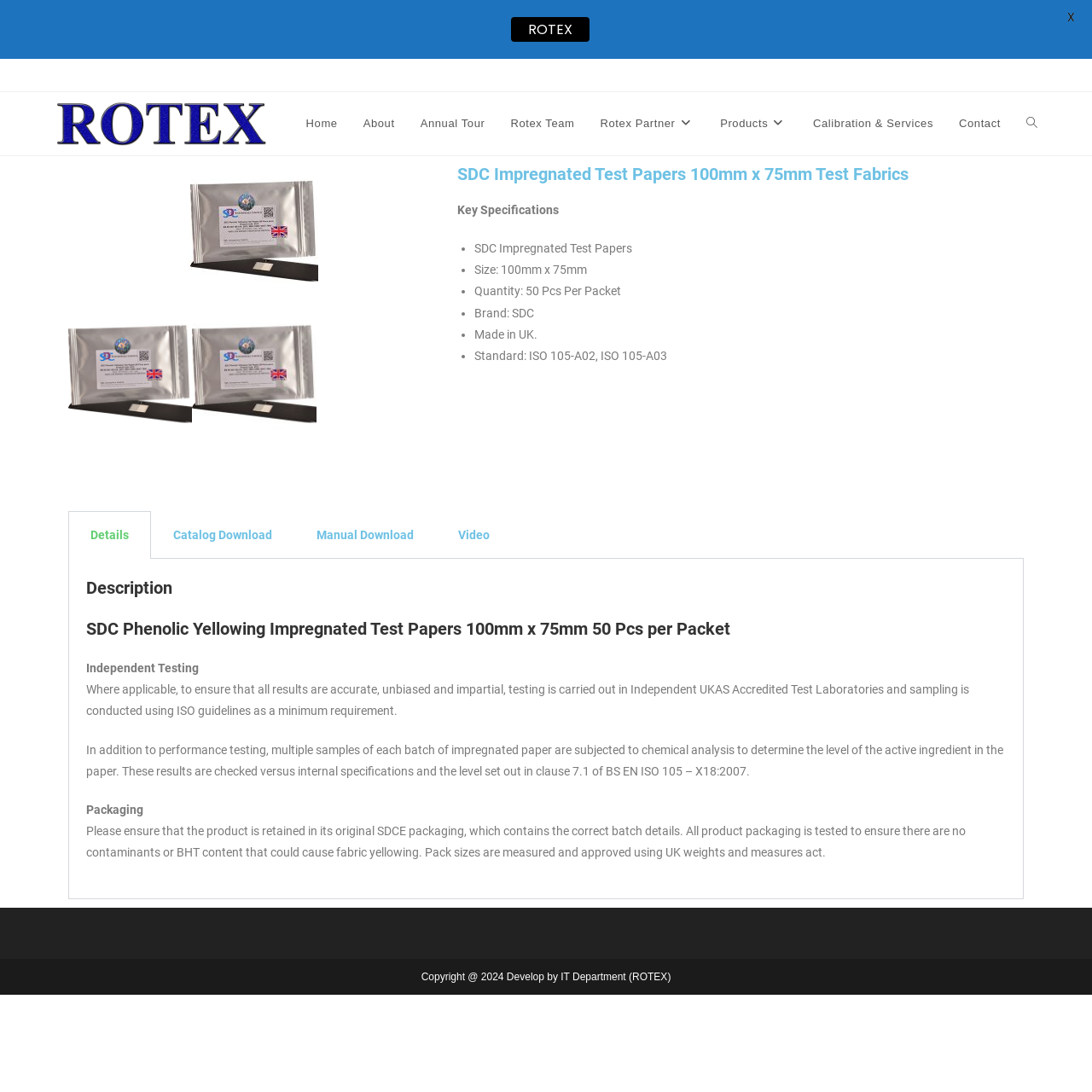Determine the coordinates of the bounding box for the clickable area needed to execute this instruction: "Check the Facebook link".

None